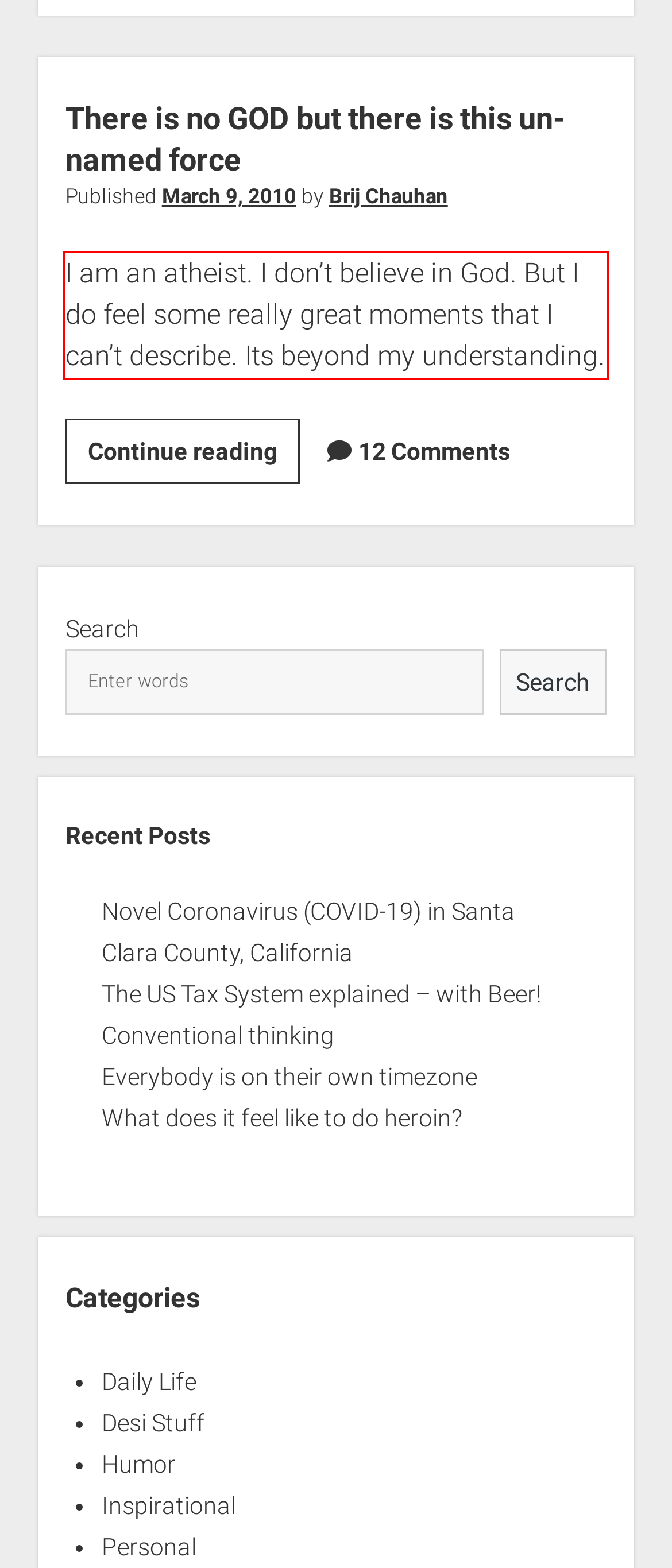Examine the webpage screenshot and use OCR to recognize and output the text within the red bounding box.

I am an atheist. I don’t believe in God. But I do feel some really great moments that I can’t describe. Its beyond my understanding.